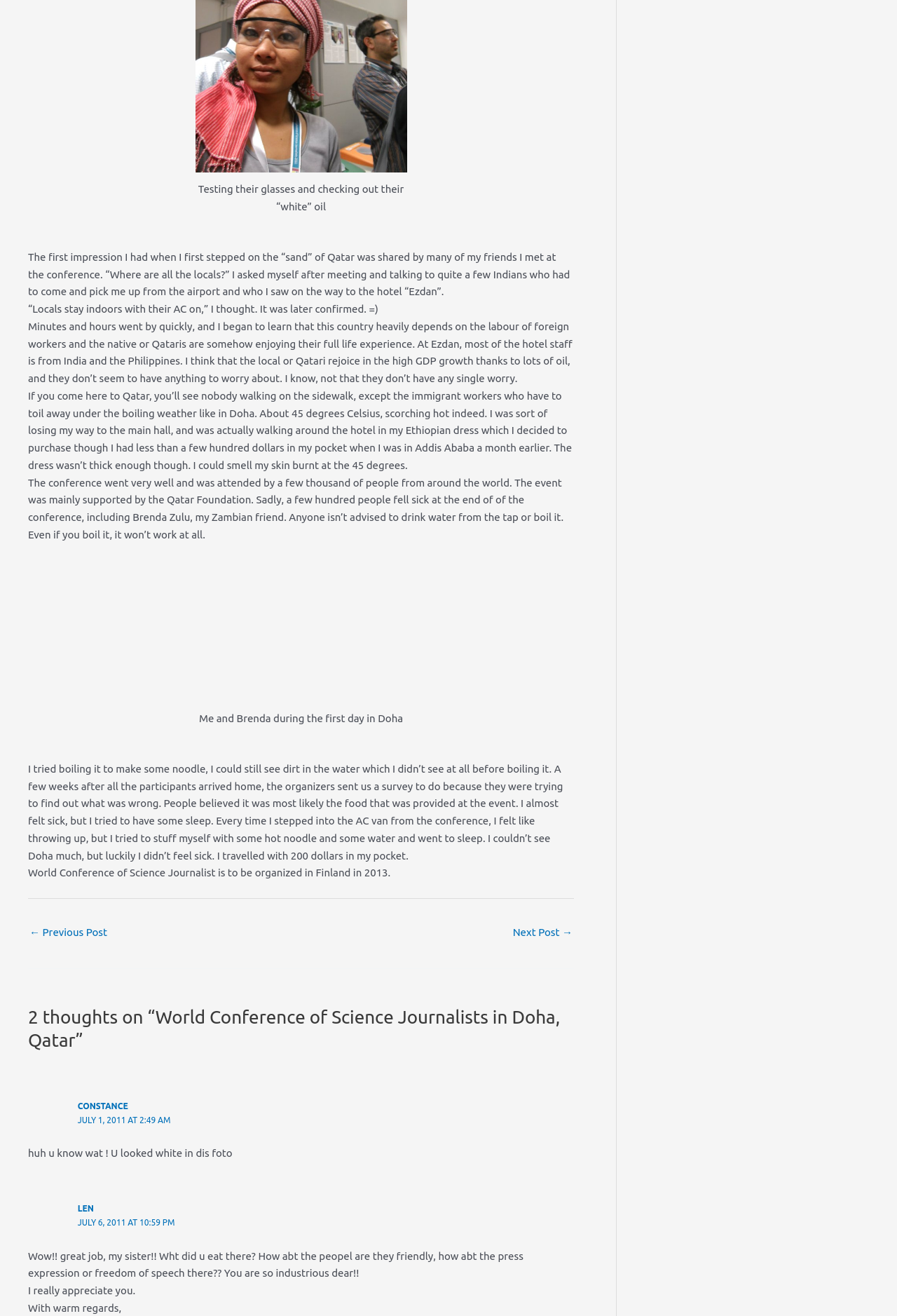What is the next event mentioned in the article?
Please look at the screenshot and answer using one word or phrase.

World Conference of Science Journalists in Finland